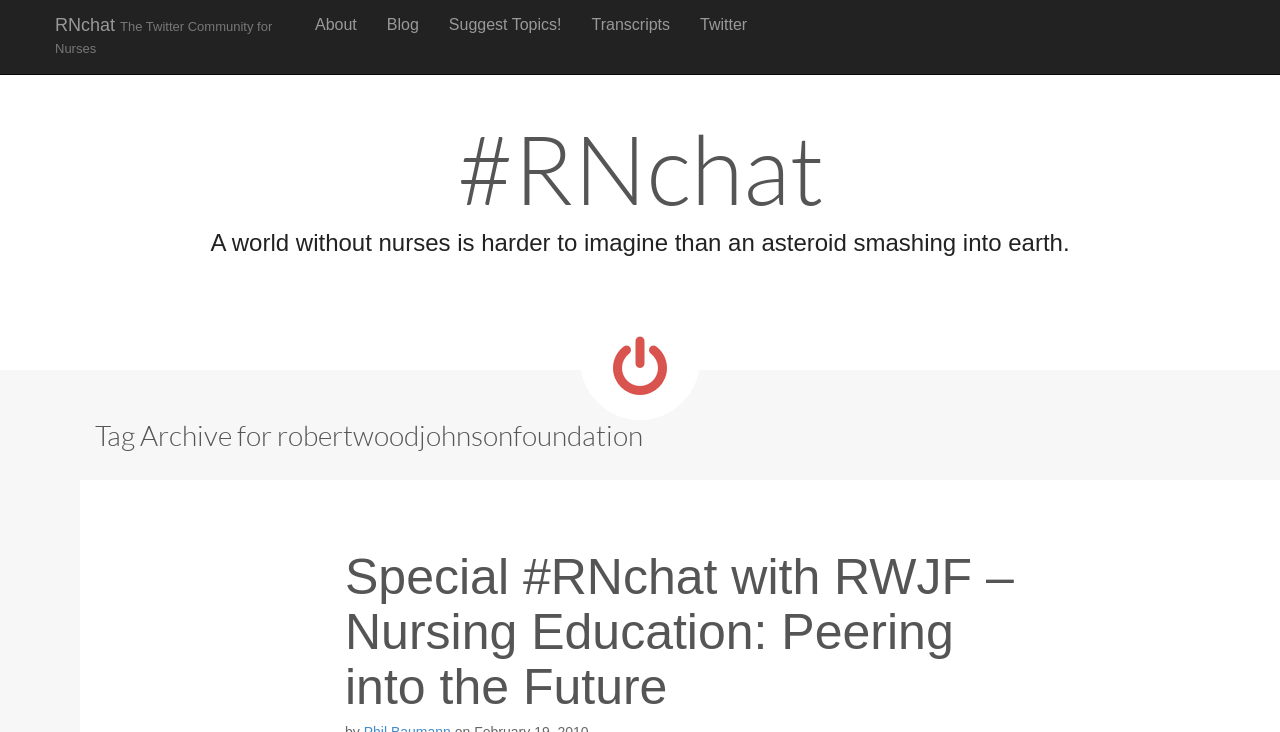Find the bounding box coordinates for the HTML element described as: "Transcripts". The coordinates should consist of four float values between 0 and 1, i.e., [left, top, right, bottom].

[0.45, 0.0, 0.535, 0.068]